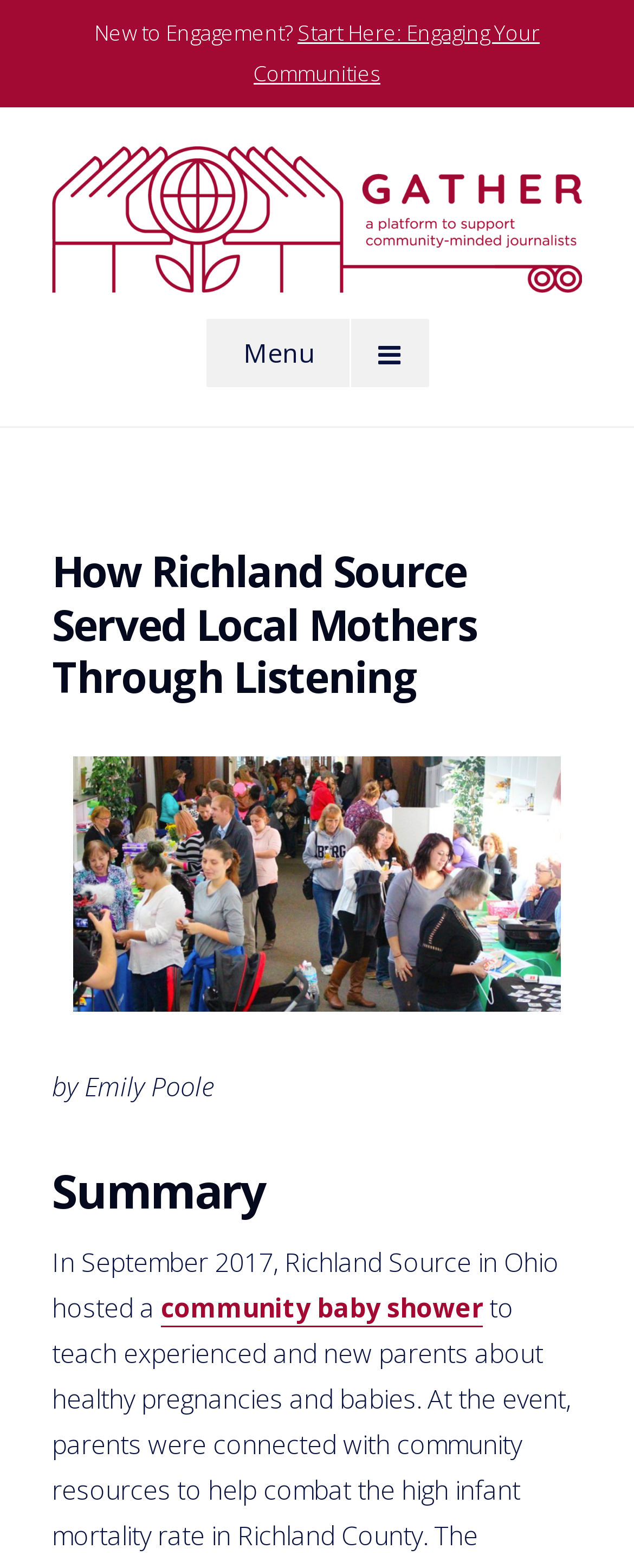Who is the author of the article?
Based on the visual content, answer with a single word or a brief phrase.

Emily Poole